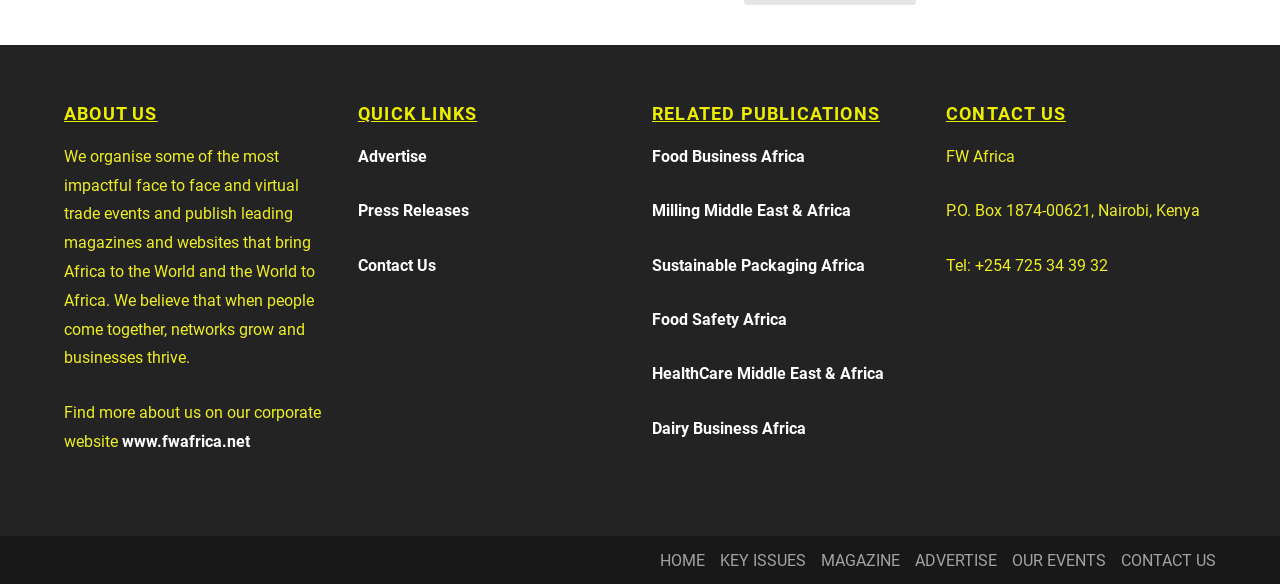Please specify the bounding box coordinates for the clickable region that will help you carry out the instruction: "Contact the company".

[0.739, 0.376, 0.866, 0.408]